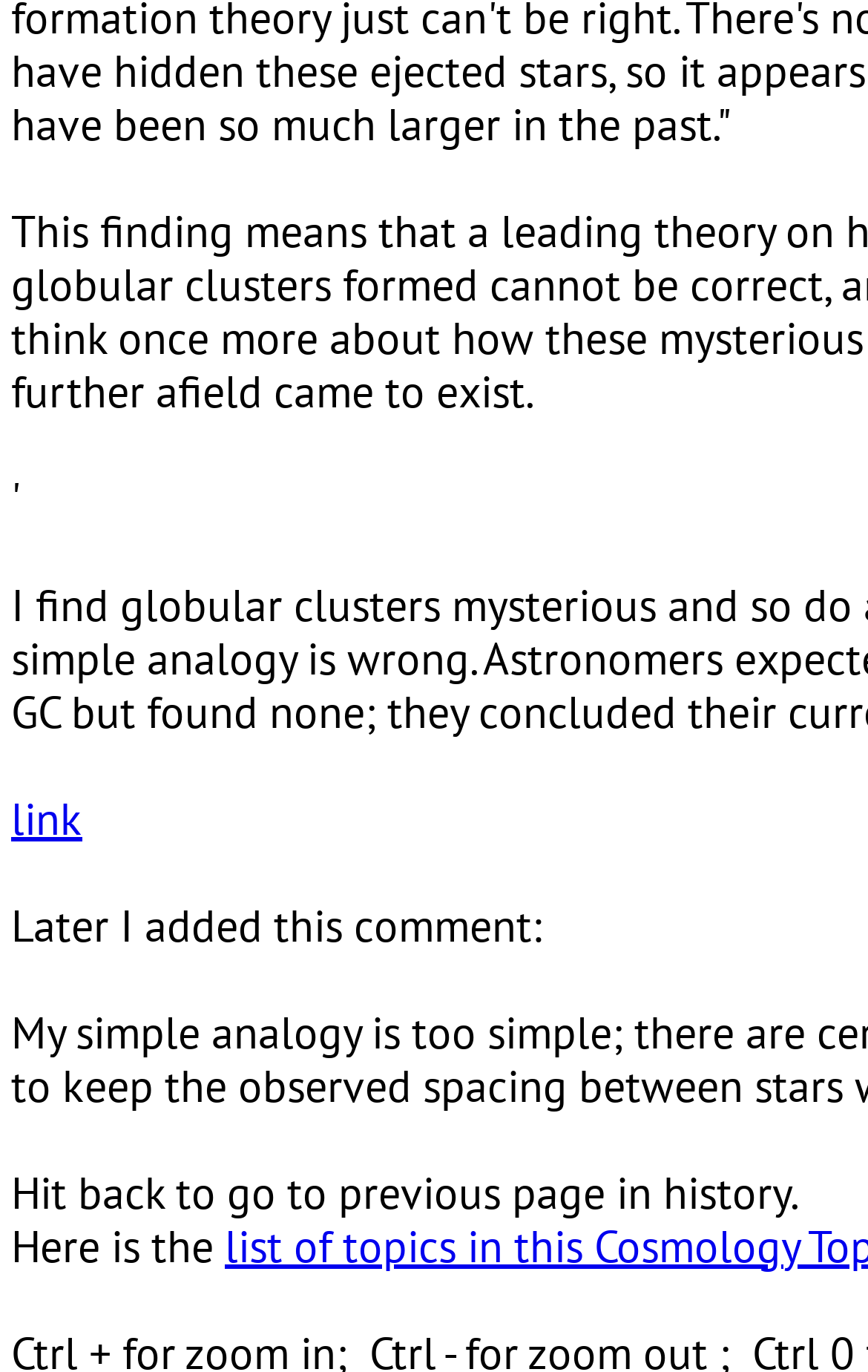From the screenshot, find the bounding box of the UI element matching this description: "link". Supply the bounding box coordinates in the form [left, top, right, bottom], each a float between 0 and 1.

[0.013, 0.576, 0.095, 0.618]